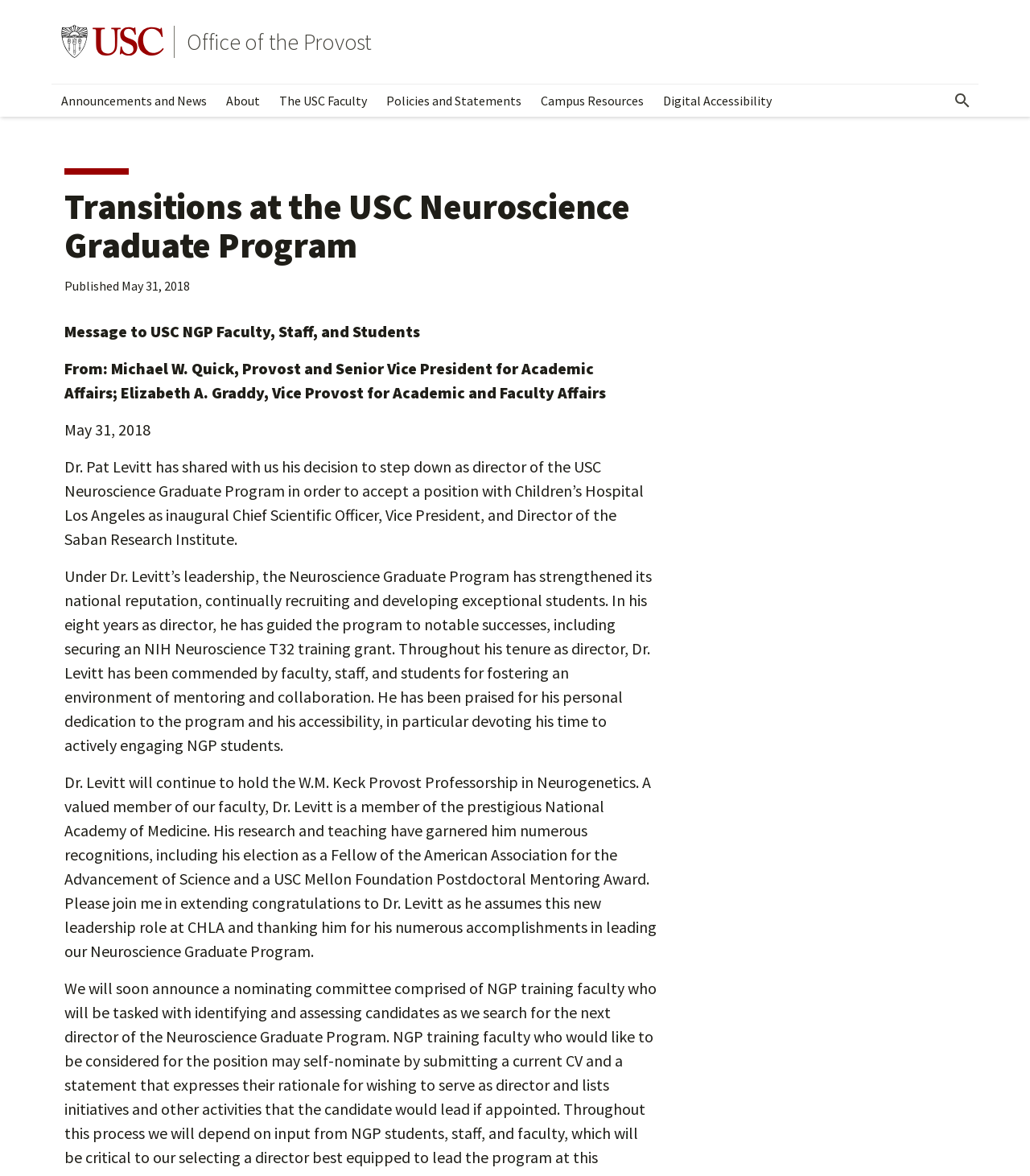Identify the bounding box coordinates of the section that should be clicked to achieve the task described: "Visit Office of the Provost".

[0.181, 0.023, 0.361, 0.048]